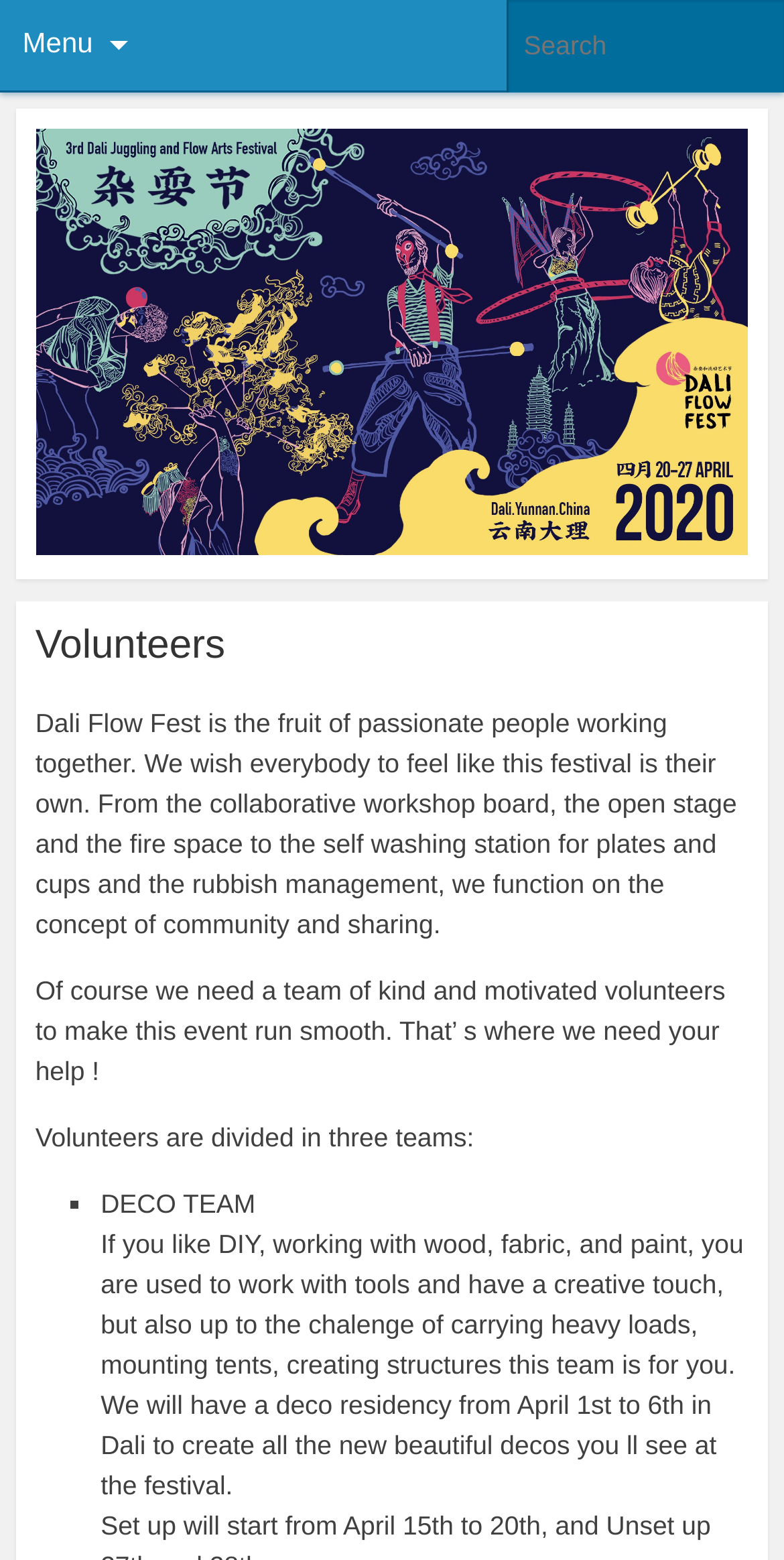Please answer the following question using a single word or phrase: 
What is the purpose of the self-washing station for plates and cups?

rubbish management